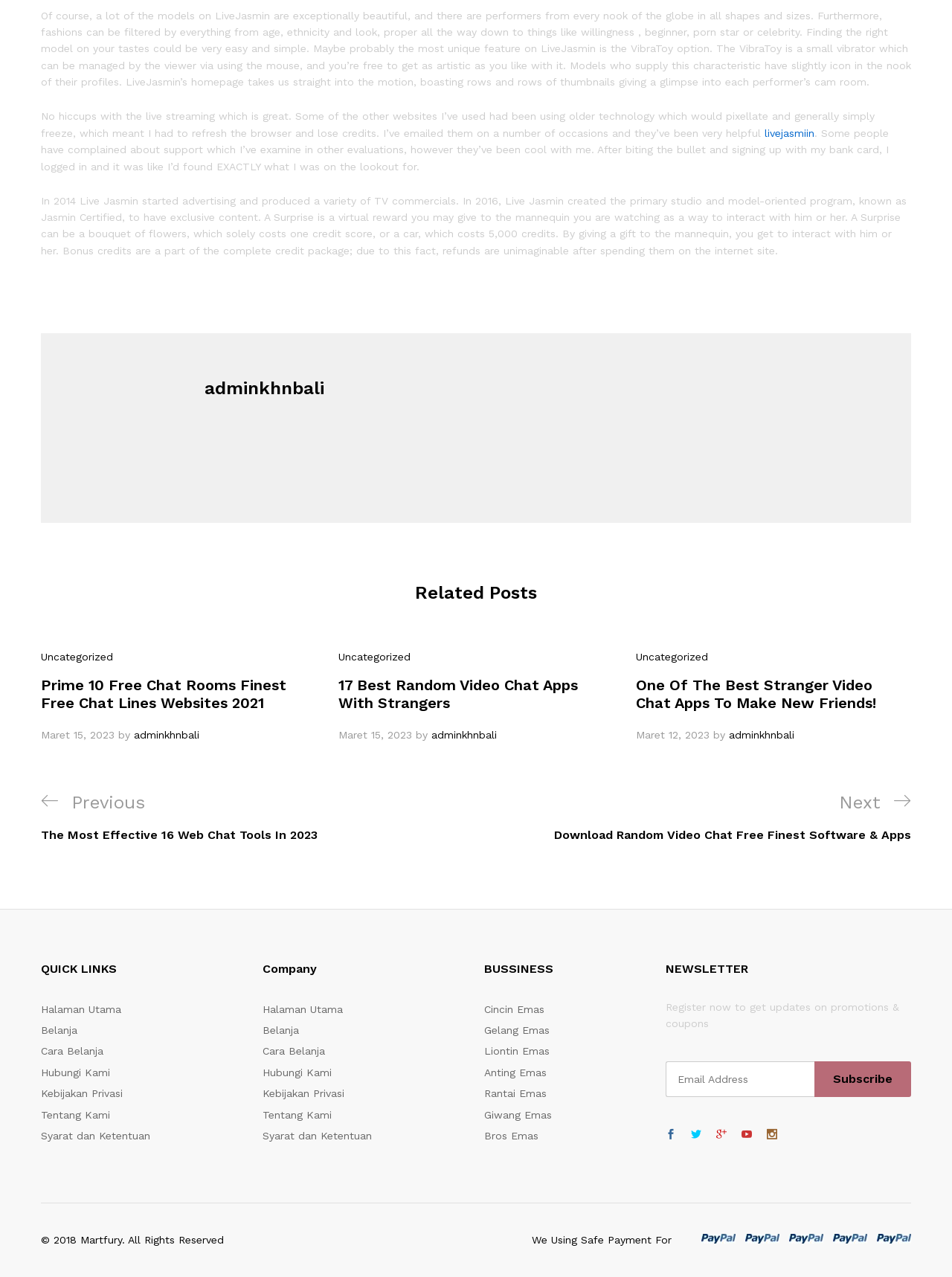Given the element description: "title="Twitter"", predict the bounding box coordinates of the UI element it refers to, using four float numbers between 0 and 1, i.e., [left, top, right, bottom].

[0.718, 0.883, 0.745, 0.896]